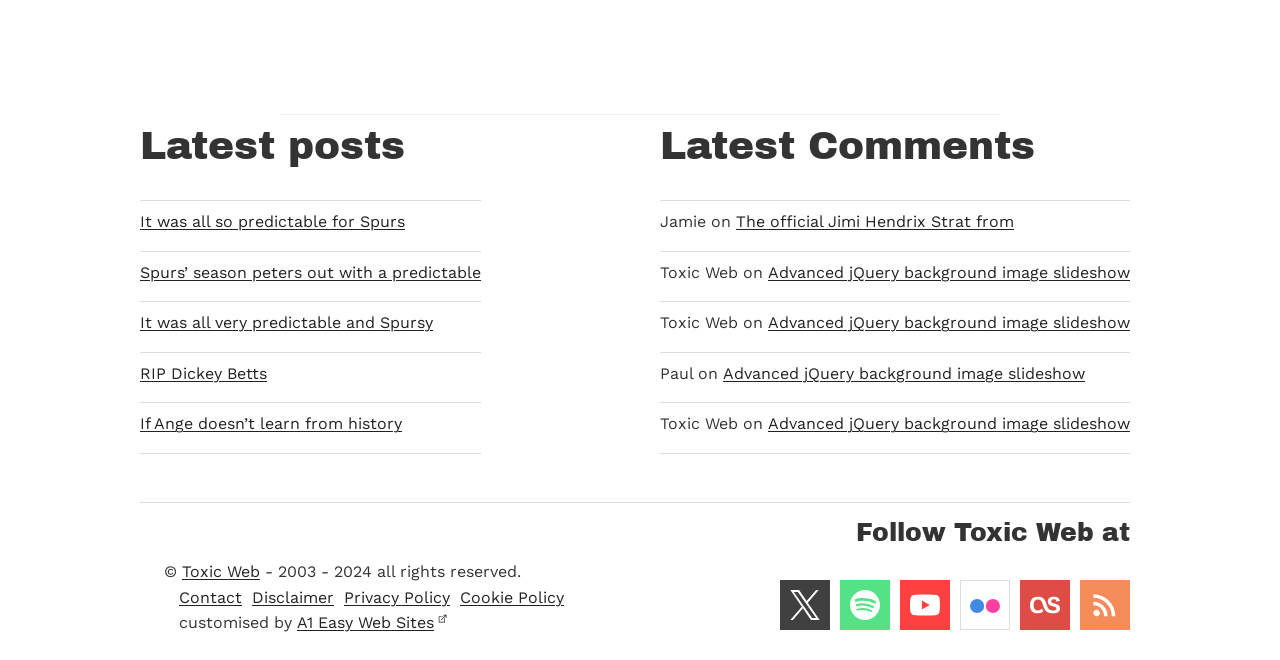Please identify the coordinates of the bounding box that should be clicked to fulfill this instruction: "View the disclaimer of the website".

[0.197, 0.89, 0.261, 0.919]